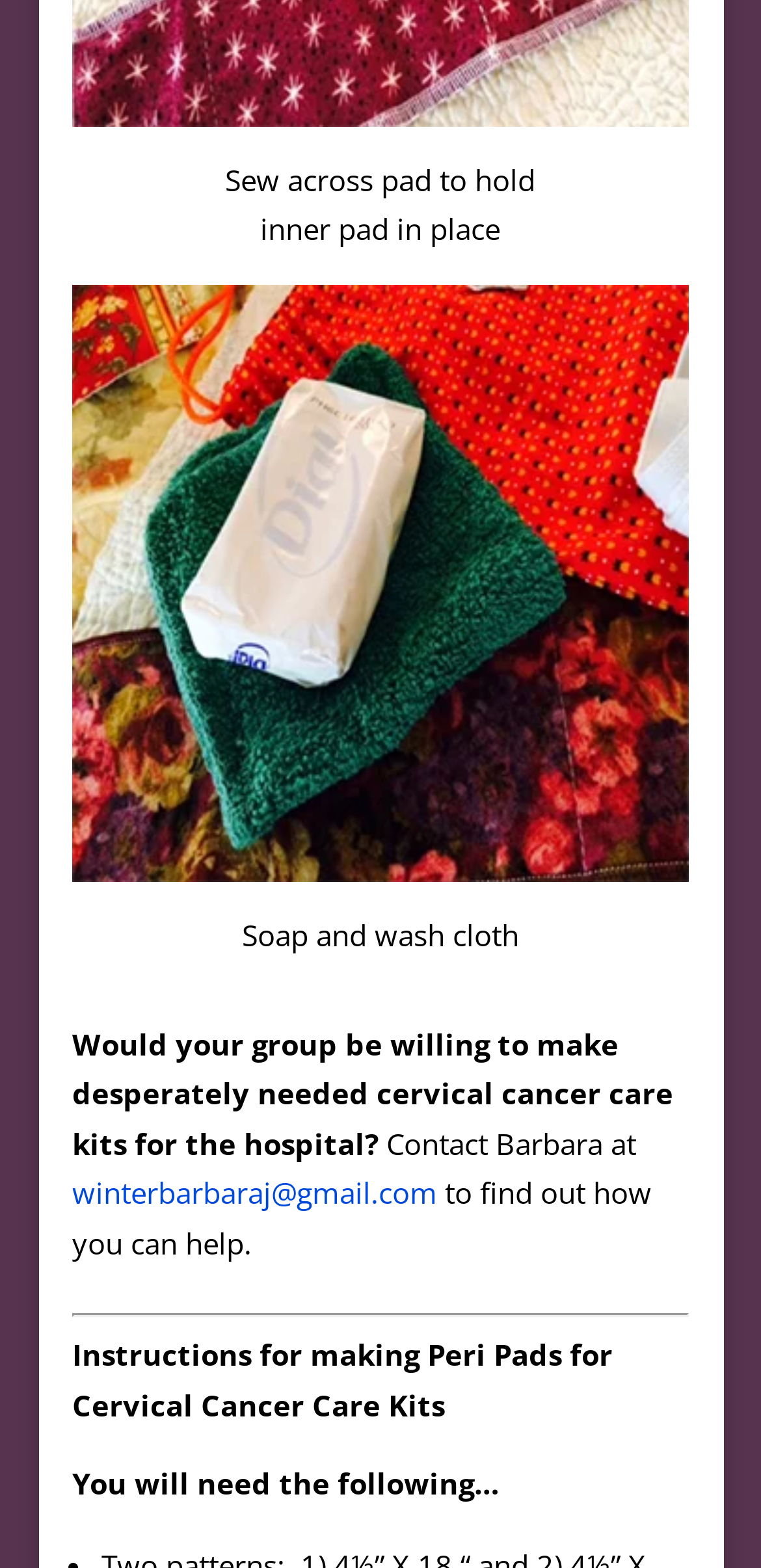Provide a one-word or one-phrase answer to the question:
What is needed to make Peri Pads?

Materials listed